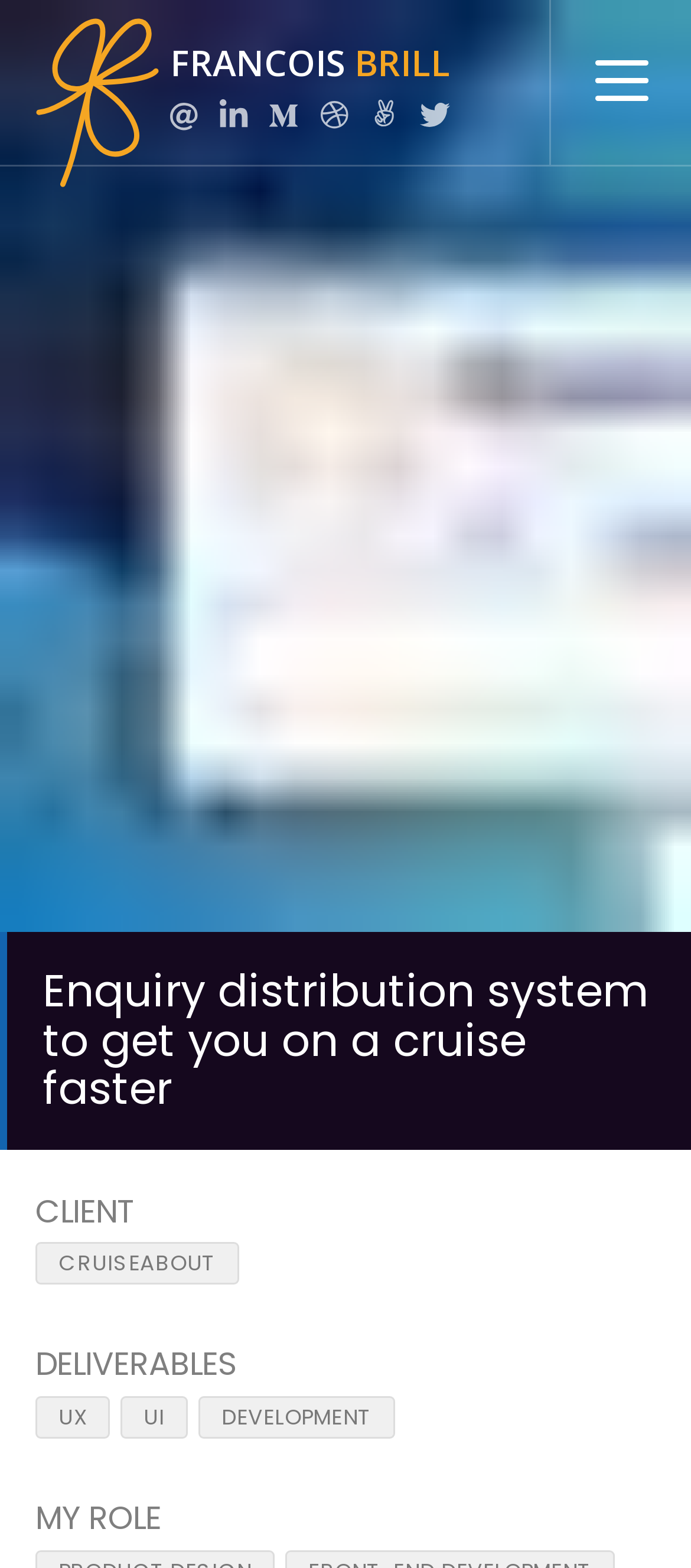What is the name of the person showcased in this portfolio? Examine the screenshot and reply using just one word or a brief phrase.

Francois Brill